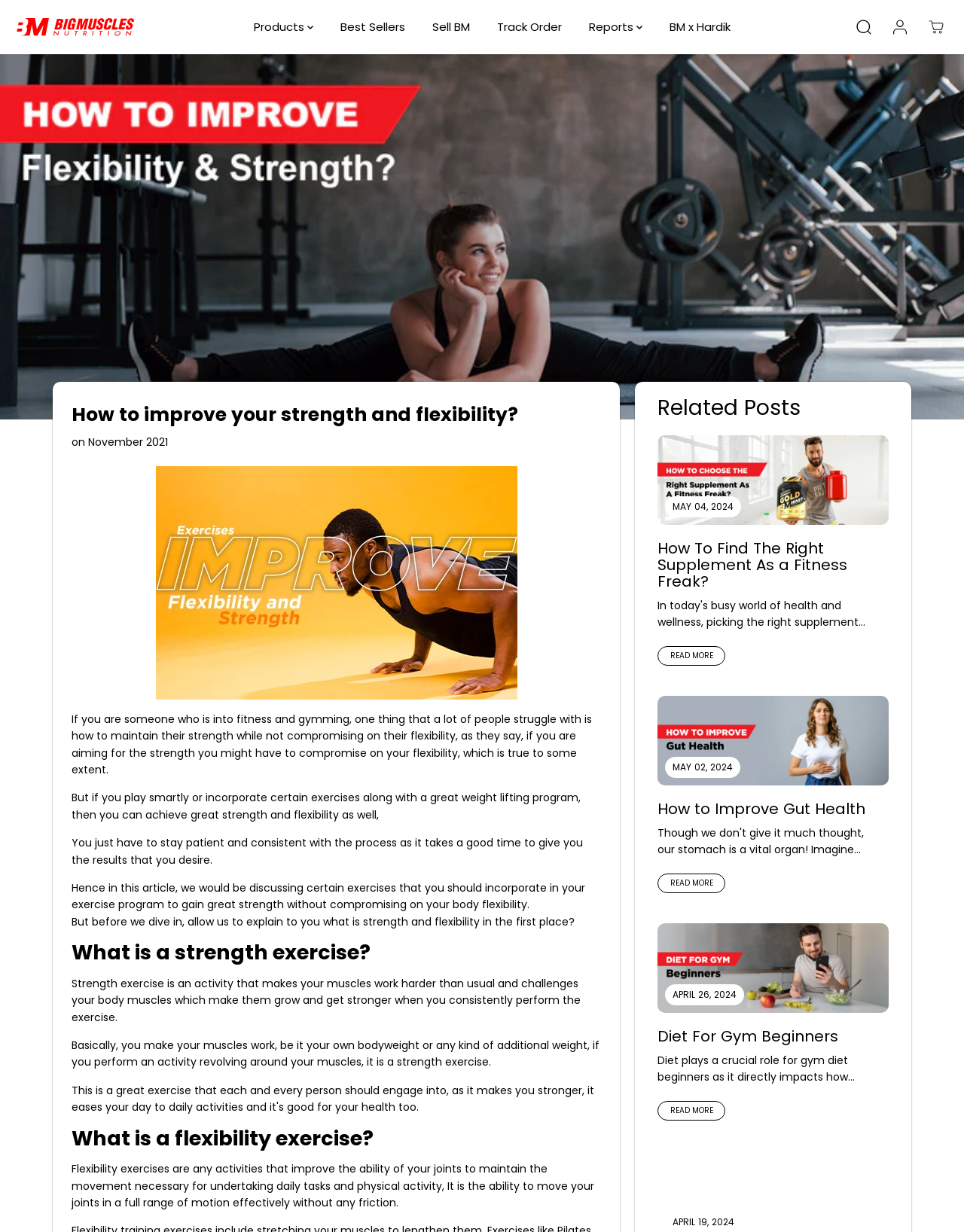What is the name of the nutrition brand mentioned on the webpage?
Give a single word or phrase answer based on the content of the image.

BigMuscles Nutrition